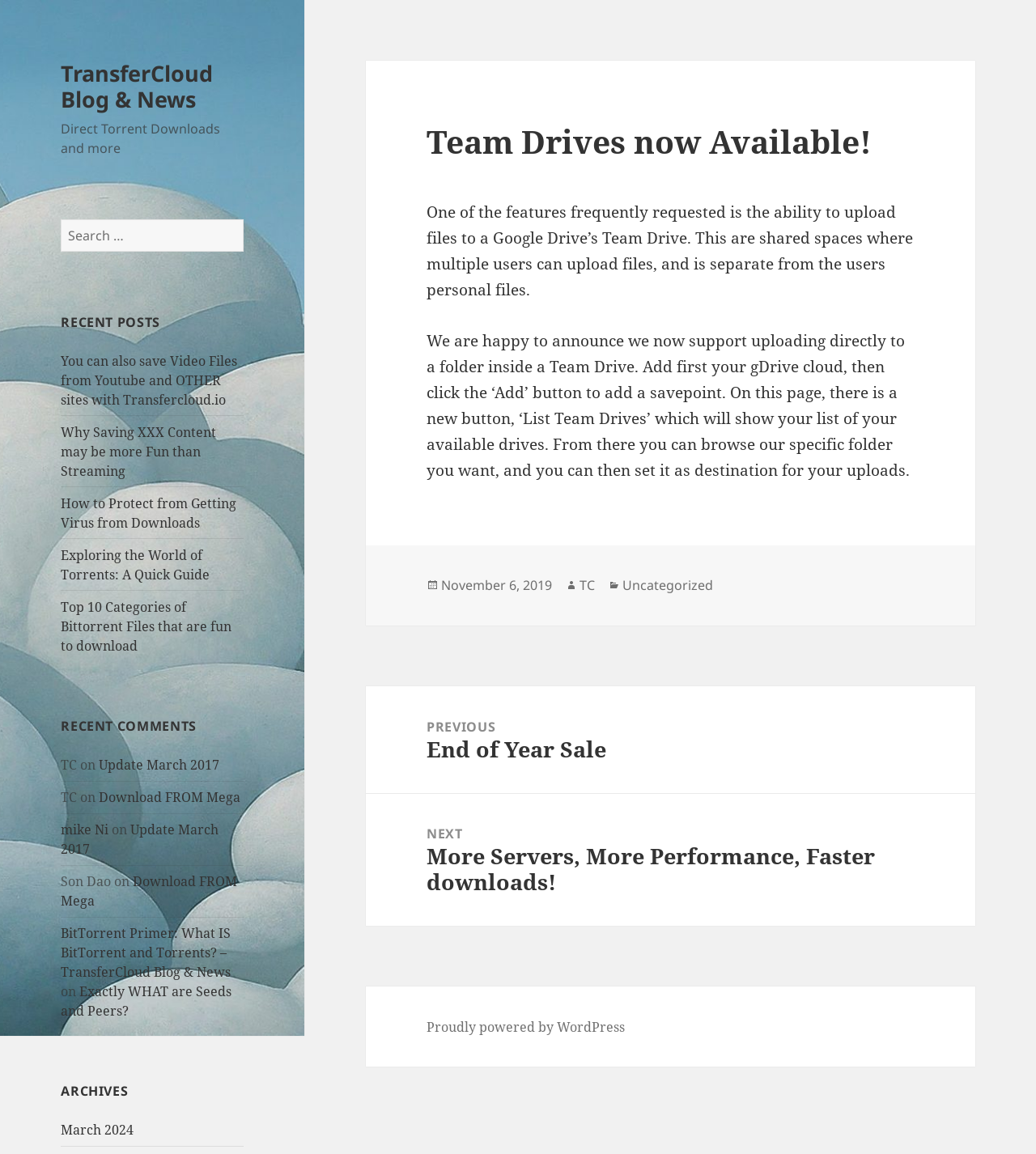What is the name of the author of this blog post?
Using the image, elaborate on the answer with as much detail as possible.

The name of the author of this blog post is TC, which is mentioned at the bottom of the article in the 'Author' section.